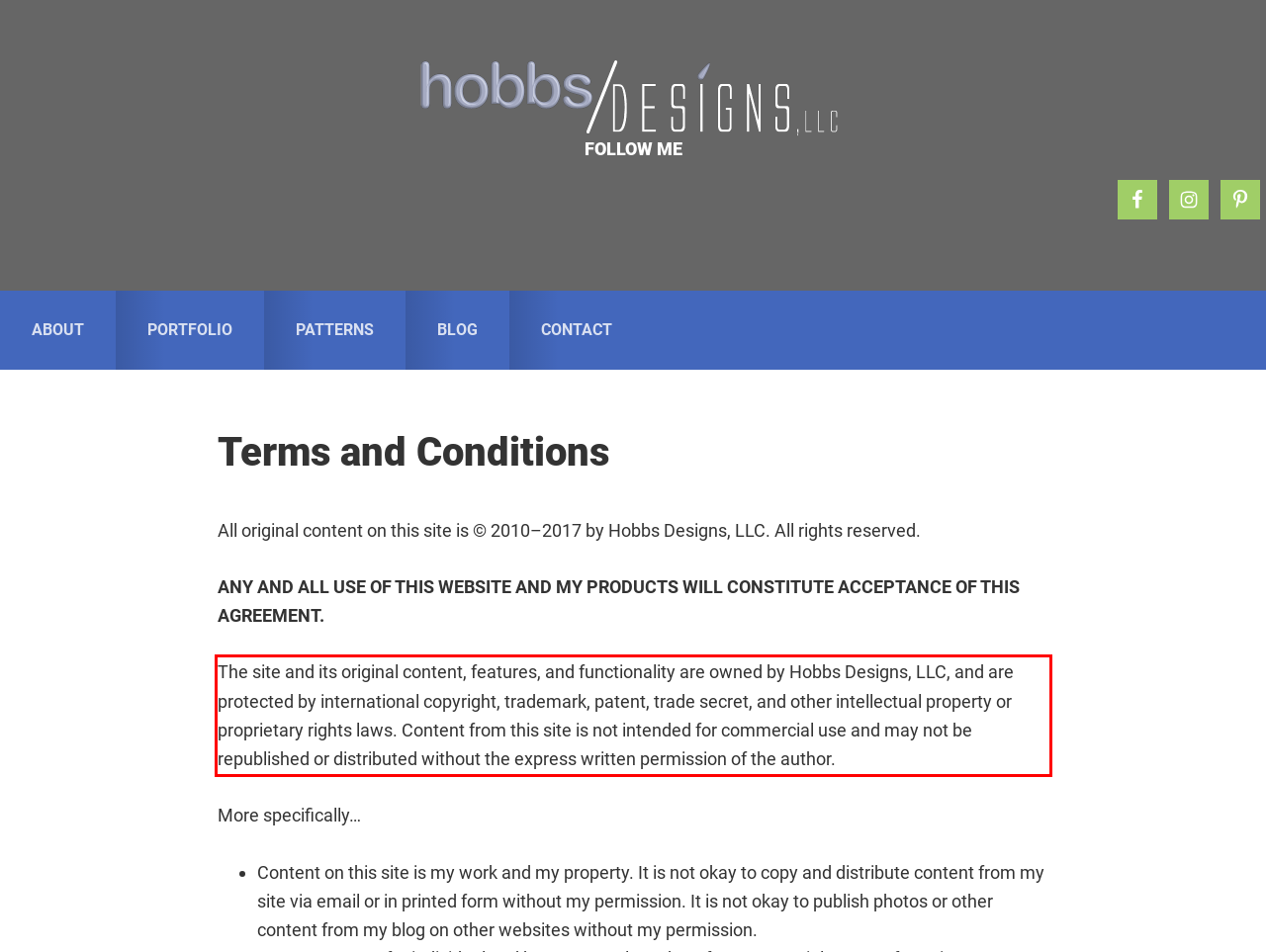Using the provided screenshot of a webpage, recognize the text inside the red rectangle bounding box by performing OCR.

The site and its original content, features, and functionality are owned by Hobbs Designs, LLC, and are protected by international copyright, trademark, patent, trade secret, and other intellectual property or proprietary rights laws. Content from this site is not intended for commercial use and may not be republished or distributed without the express written permission of the author.